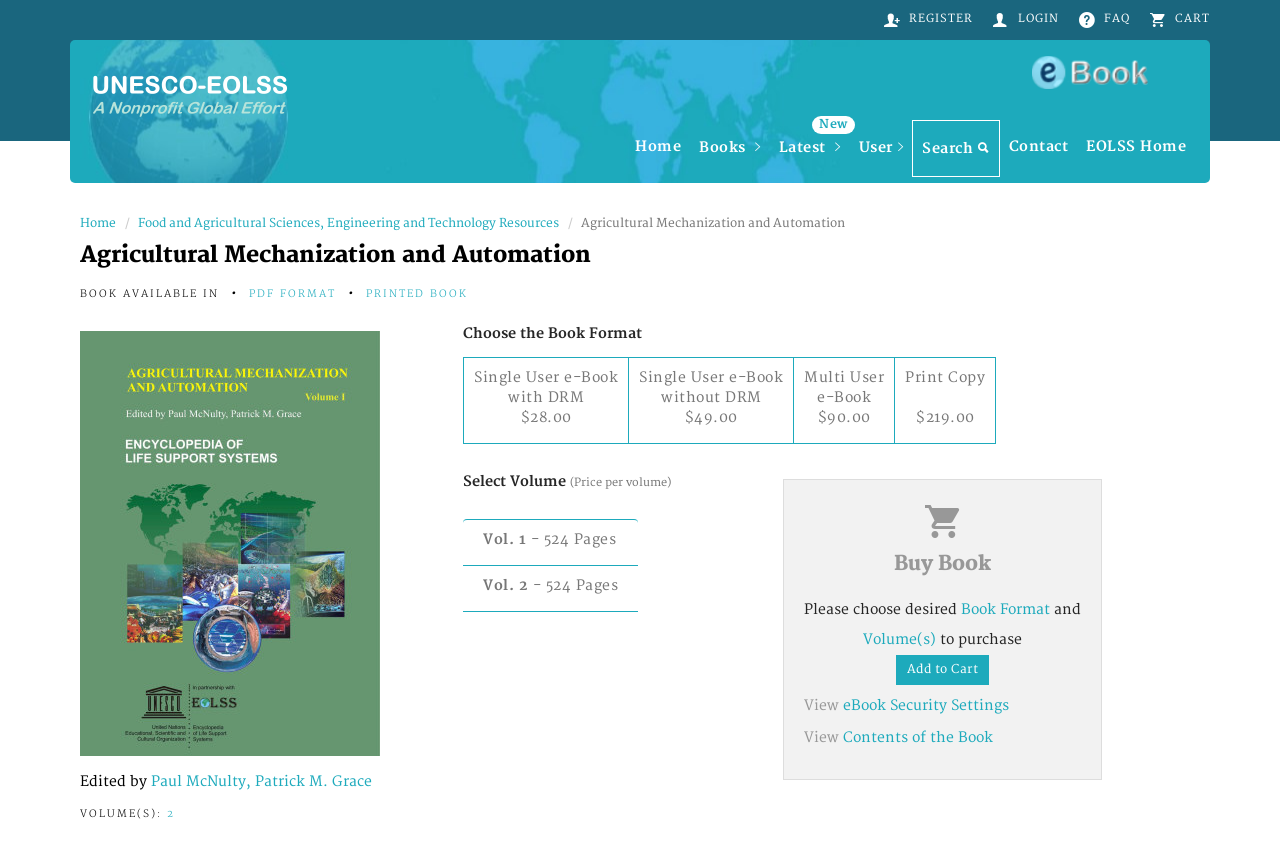What is the price of the Single User e-Book with DRM? Based on the screenshot, please respond with a single word or phrase.

$28.00